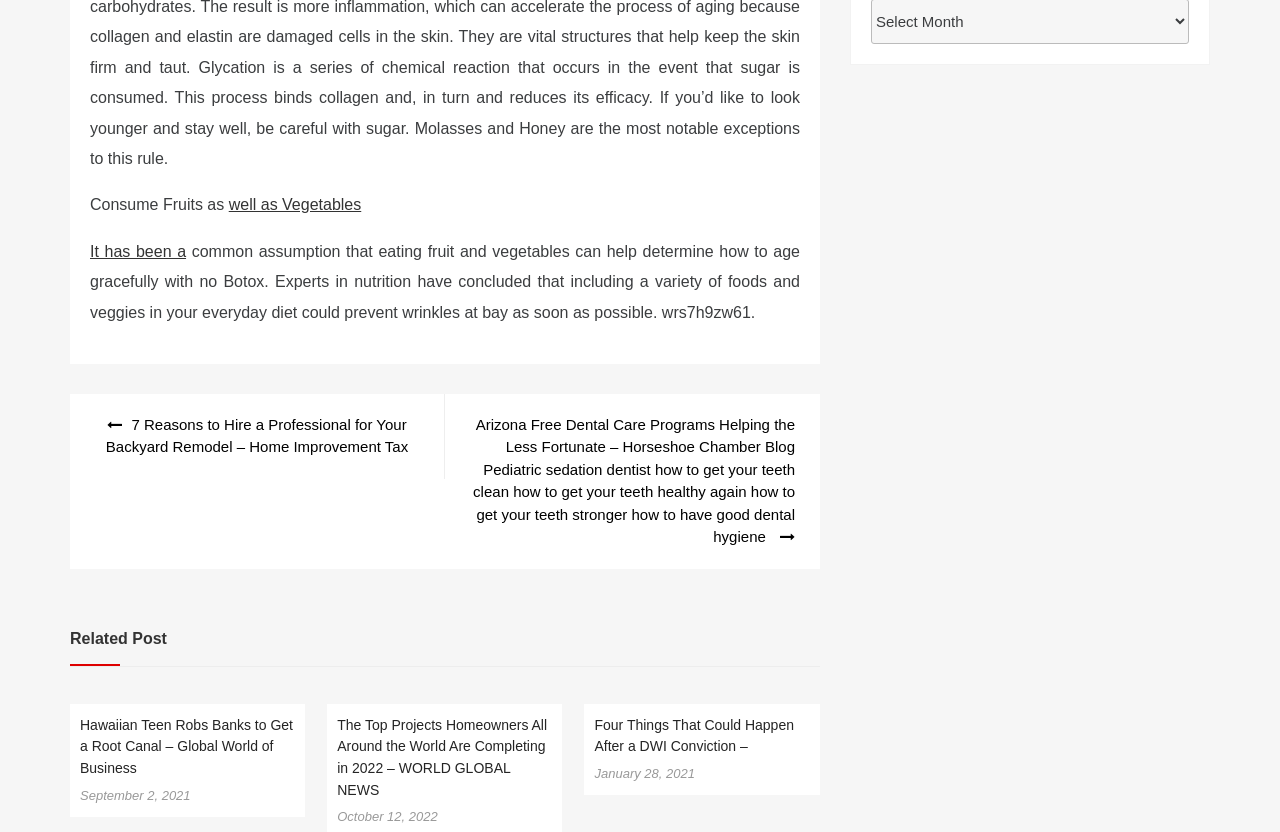What is the date of the first related post?
Provide a concise answer using a single word or phrase based on the image.

September 2, 2021